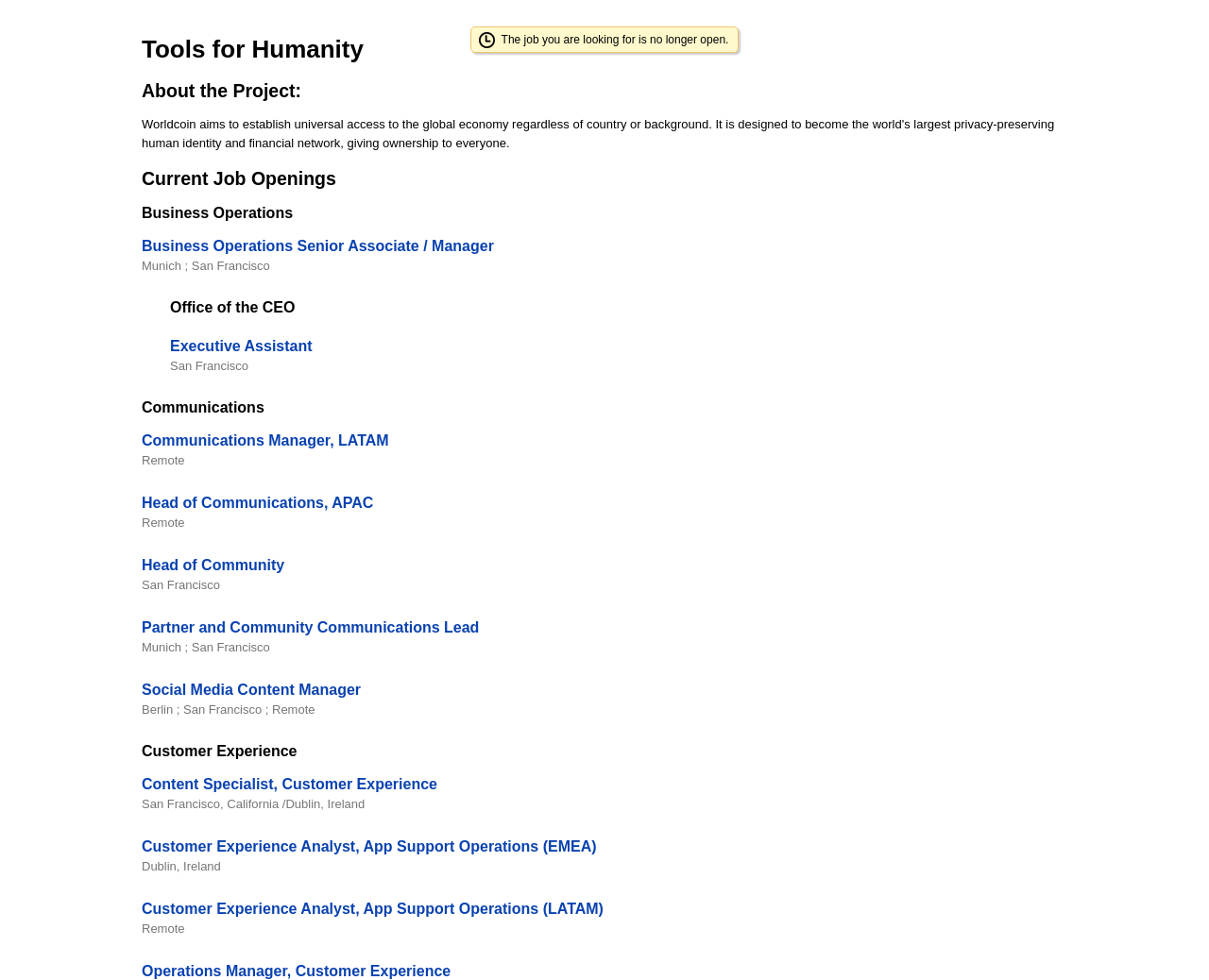Answer the question below using just one word or a short phrase: 
What is the location of the Business Operations Senior Associate / Manager job?

Munich ; San Francisco